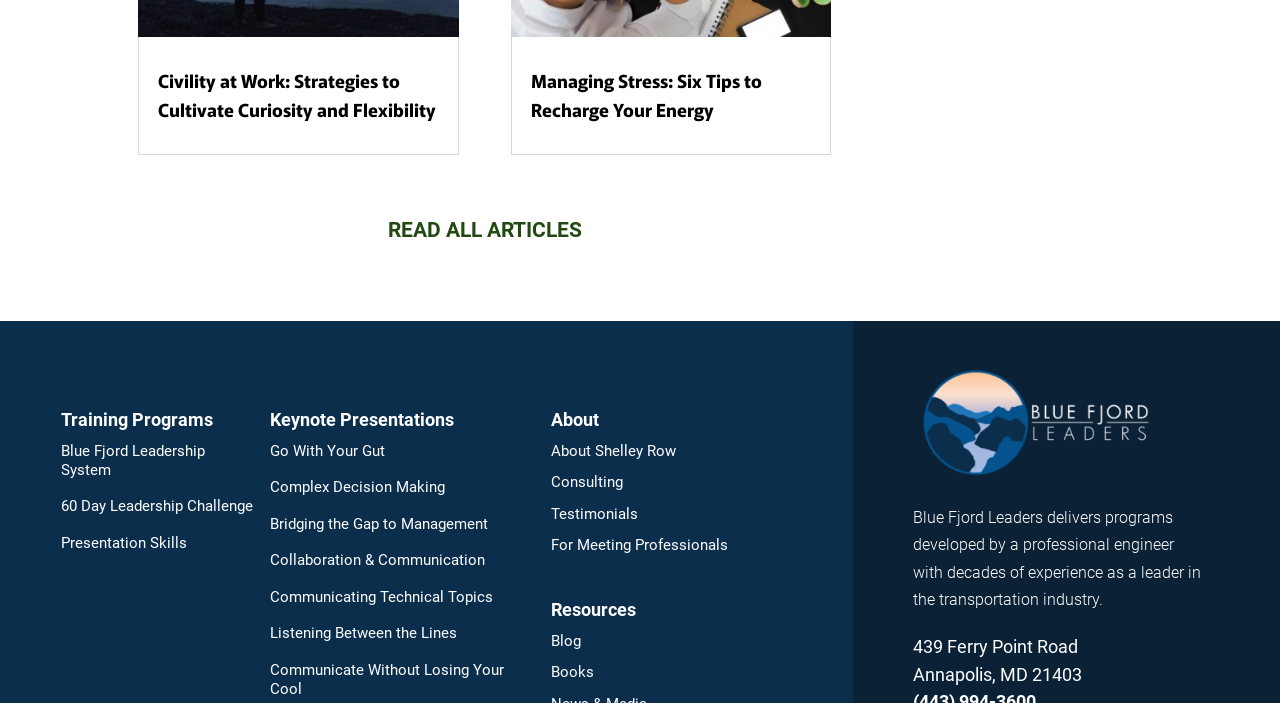What is the name of the author or speaker?
Please provide a single word or phrase as your answer based on the image.

Shelley Row